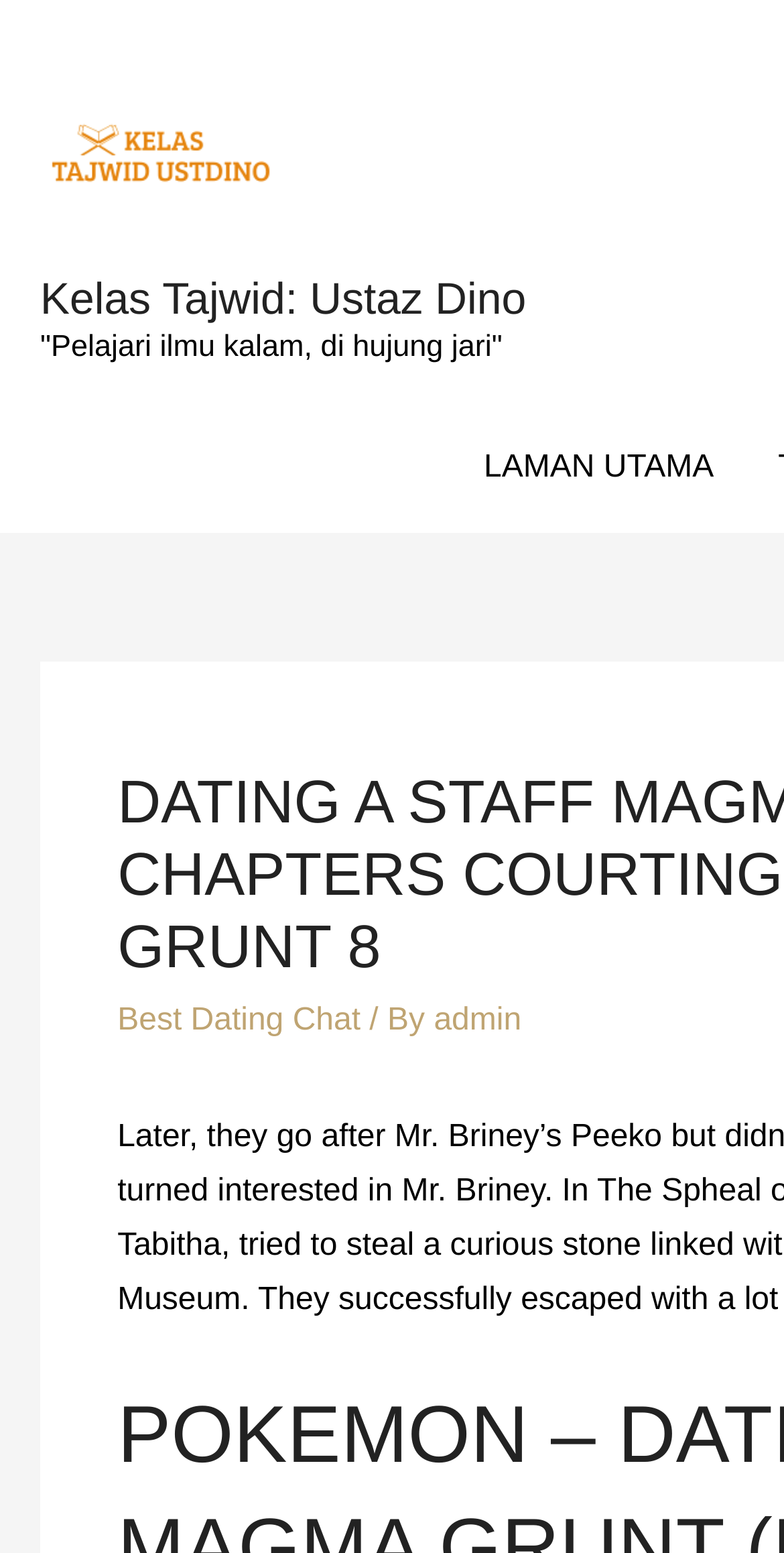Please provide a comprehensive response to the question below by analyzing the image: 
What is the name of the class?

The name of the class can be found in the link element with the text 'Kelas Tajwid: Ustaz Dino' which is located at the top of the webpage, indicated by the bounding box coordinates [0.051, 0.087, 0.359, 0.109].